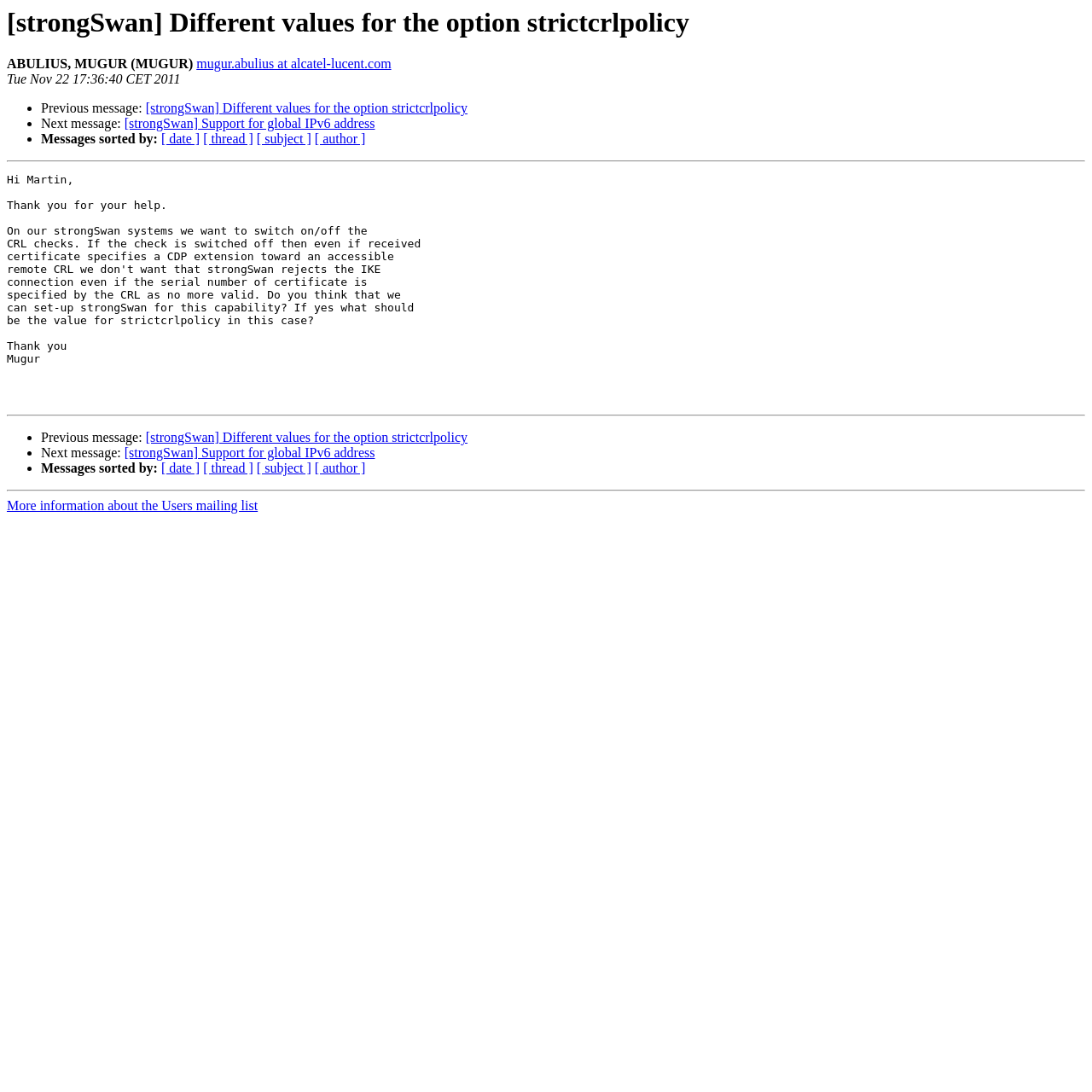What is the purpose of the horizontal separator?
Kindly give a detailed and elaborate answer to the question.

I found the purpose of the horizontal separator by looking at its location and orientation, which is horizontal and separates different sections of the webpage, indicating that its purpose is to visually separate these sections.